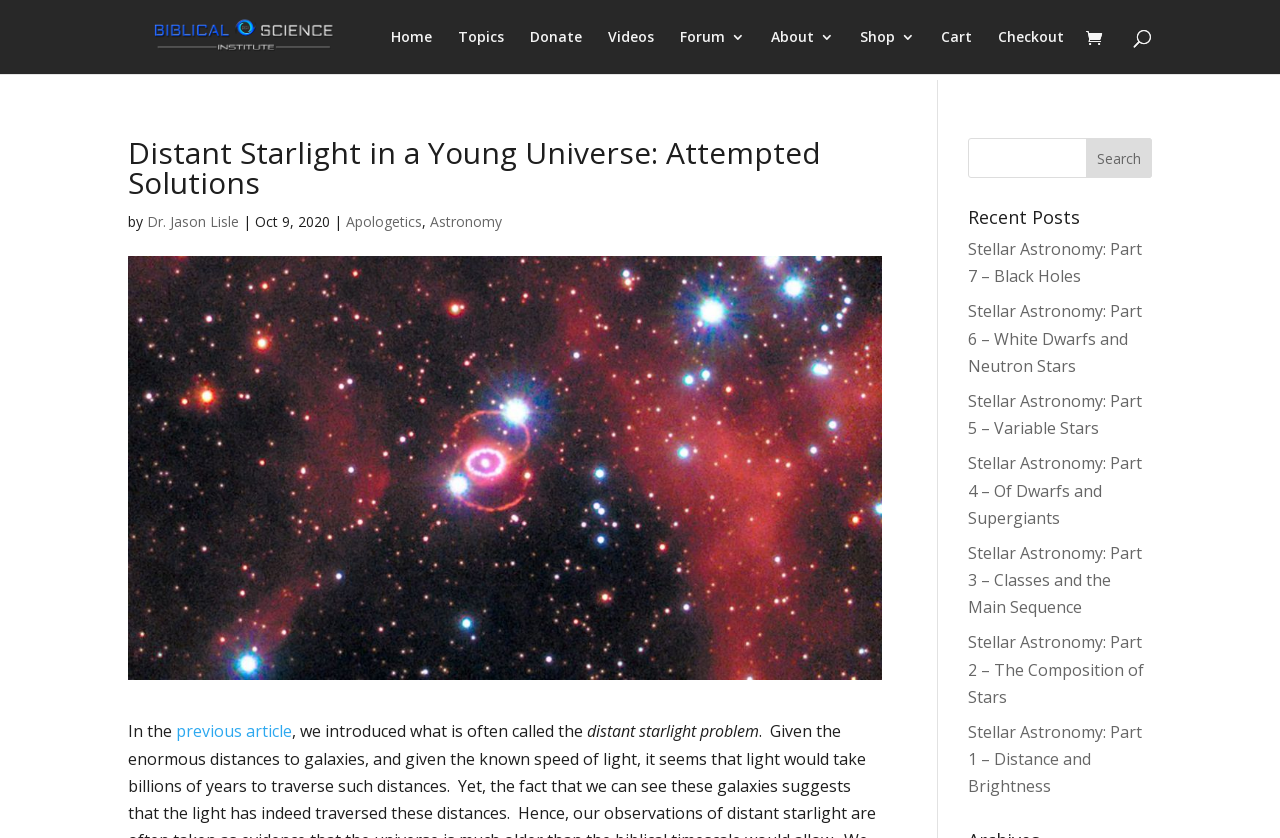Give a concise answer using one word or a phrase to the following question:
Who wrote the article?

Dr. Jason Lisle